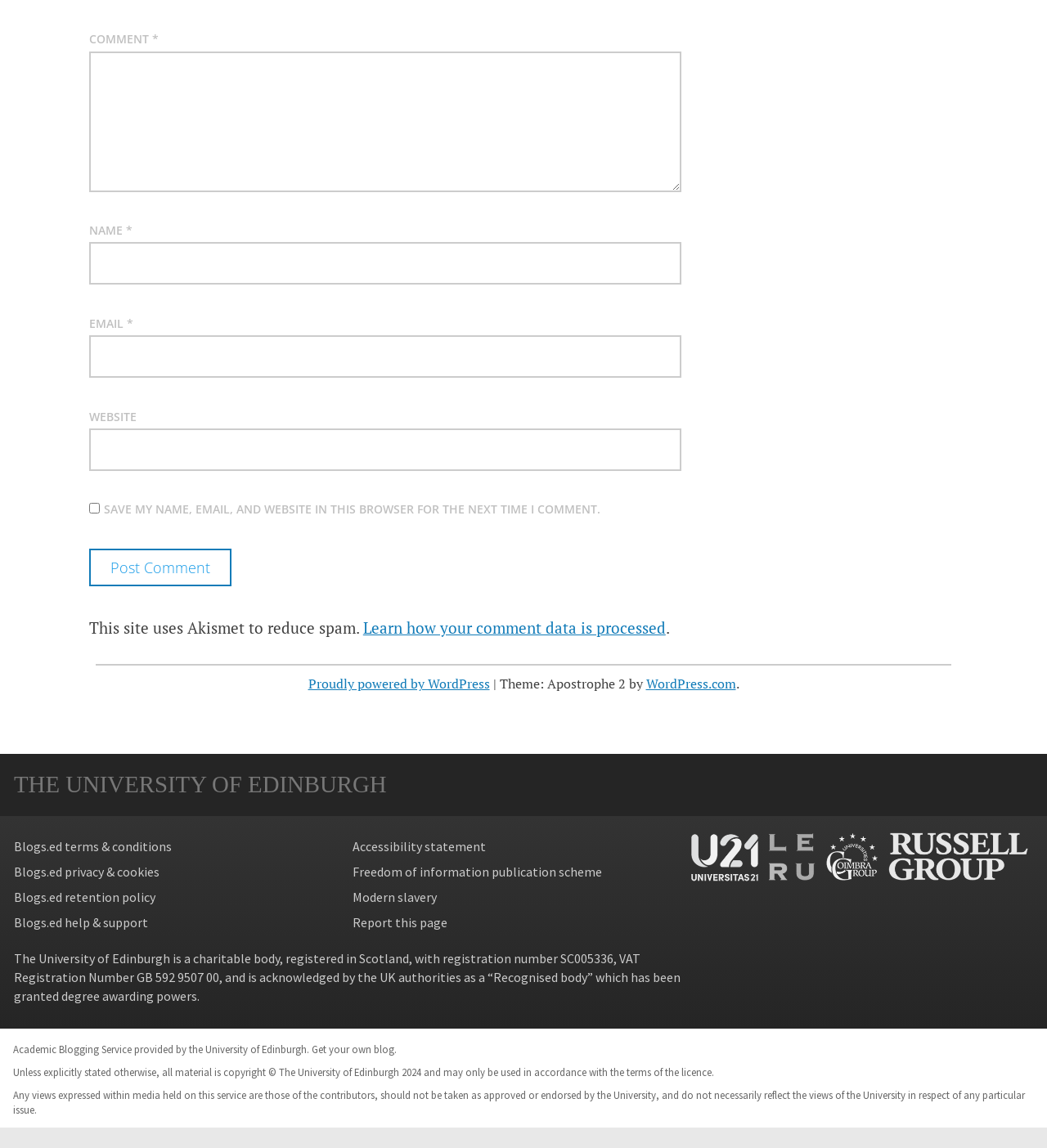Using the element description: "Report this page", determine the bounding box coordinates. The coordinates should be in the format [left, top, right, bottom], with values between 0 and 1.

[0.337, 0.796, 0.427, 0.81]